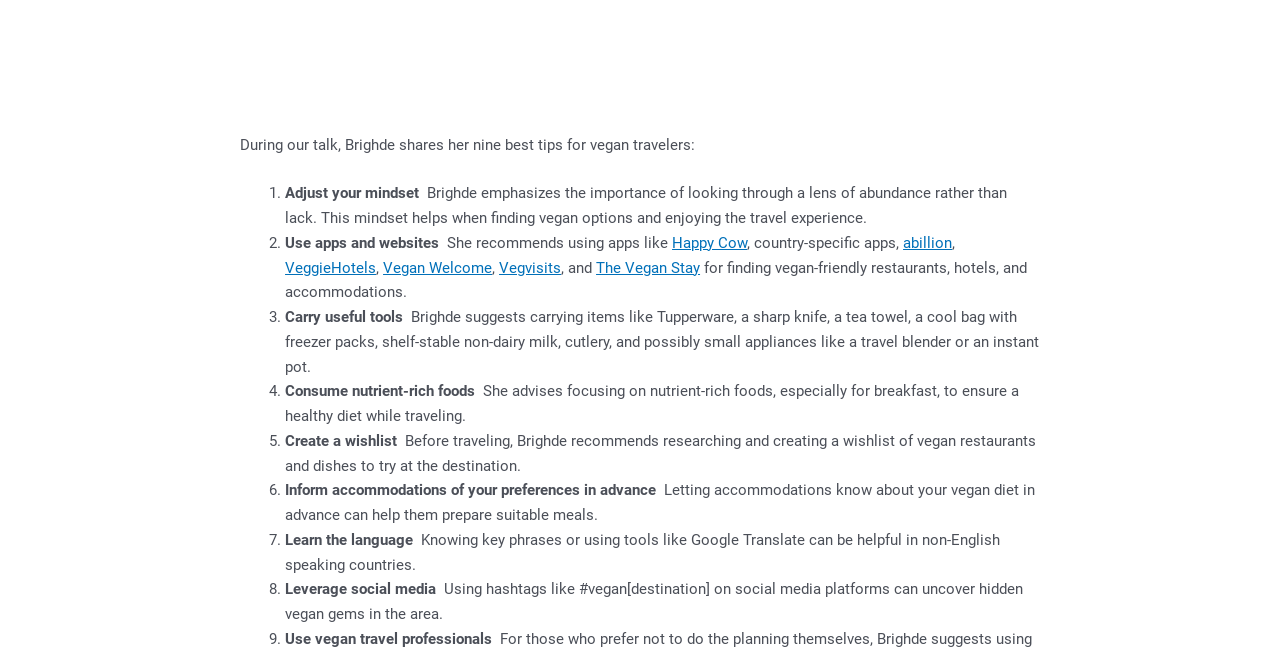Locate the bounding box of the UI element with the following description: "Vegvisits".

[0.39, 0.397, 0.438, 0.424]